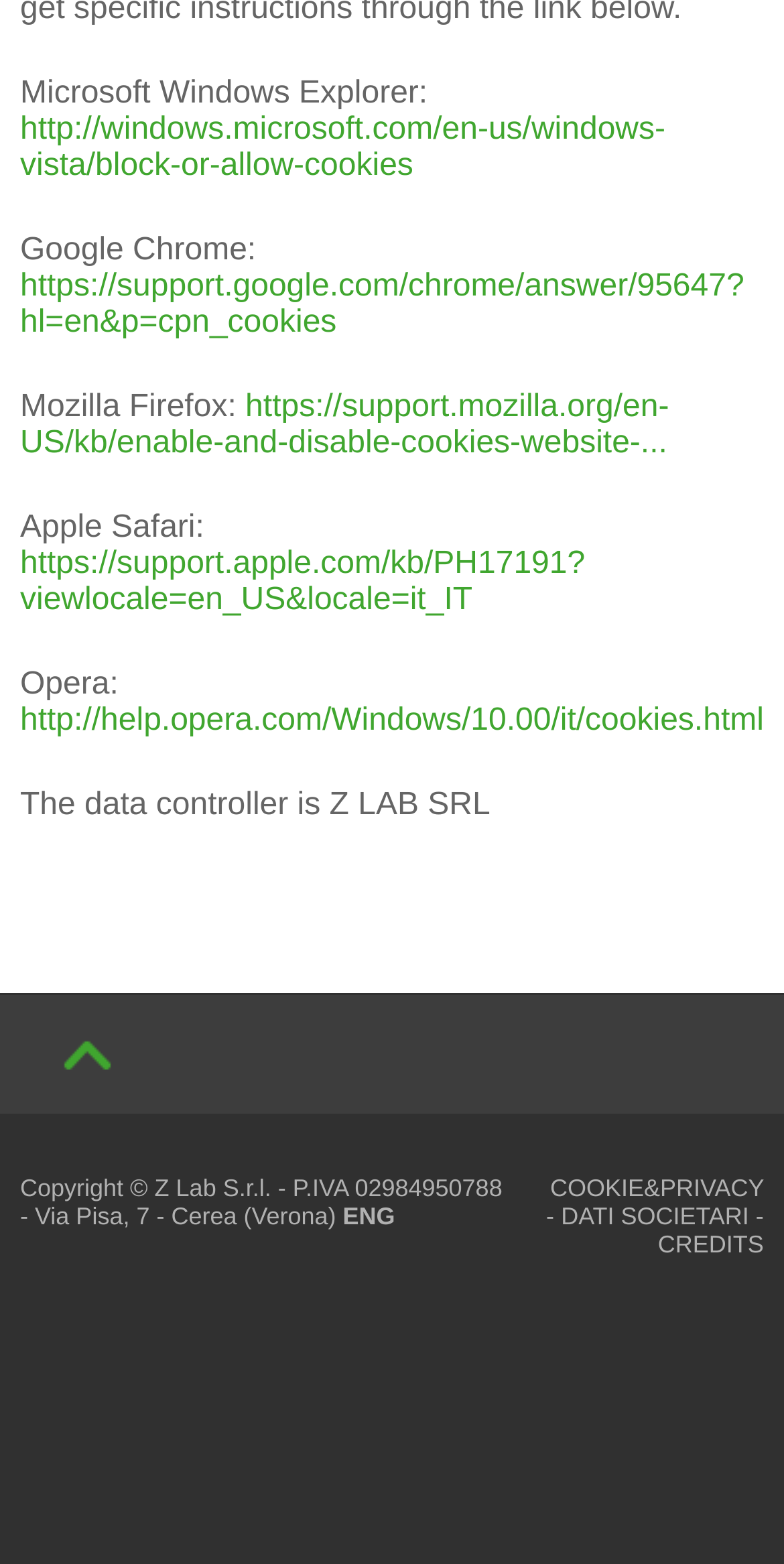Provide the bounding box coordinates of the HTML element described by the text: "COOKIE&PRIVACY".

[0.702, 0.751, 0.974, 0.769]